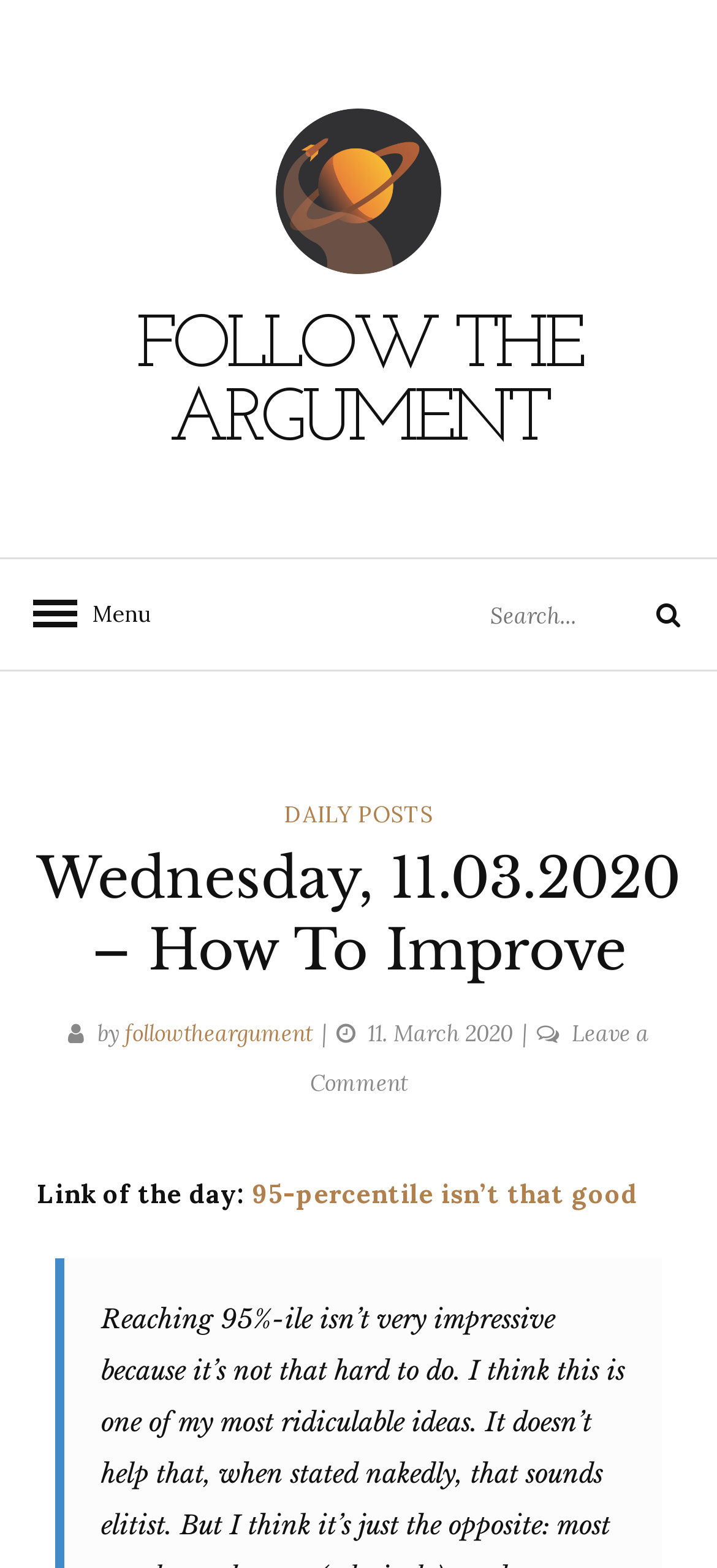Give a one-word or phrase response to the following question: Who is the author of the latest article?

followtheargument